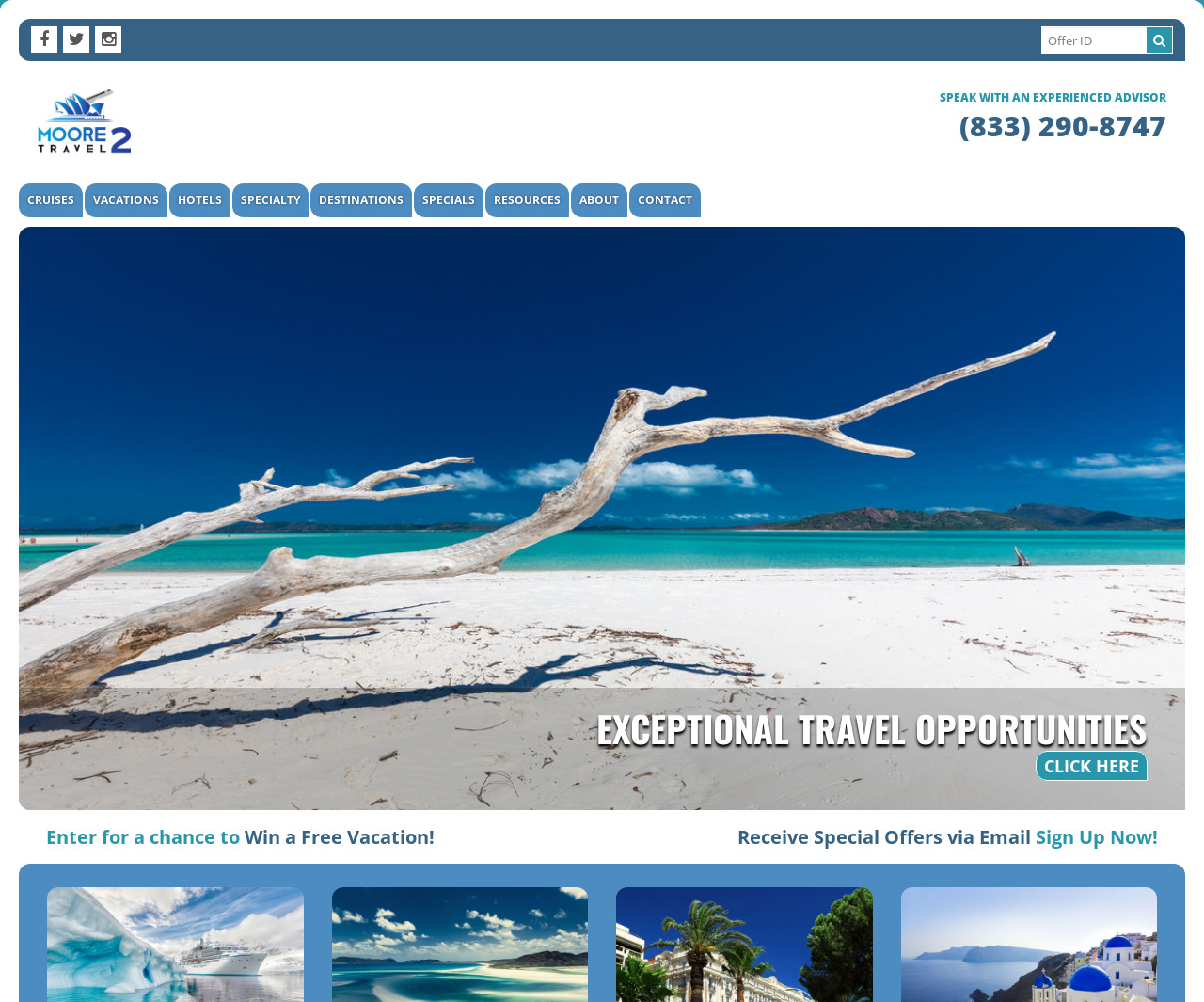Can you pinpoint the bounding box coordinates for the clickable element required for this instruction: "Speak with an experienced advisor by calling the phone number"? The coordinates should be four float numbers between 0 and 1, i.e., [left, top, right, bottom].

[0.797, 0.106, 0.969, 0.145]